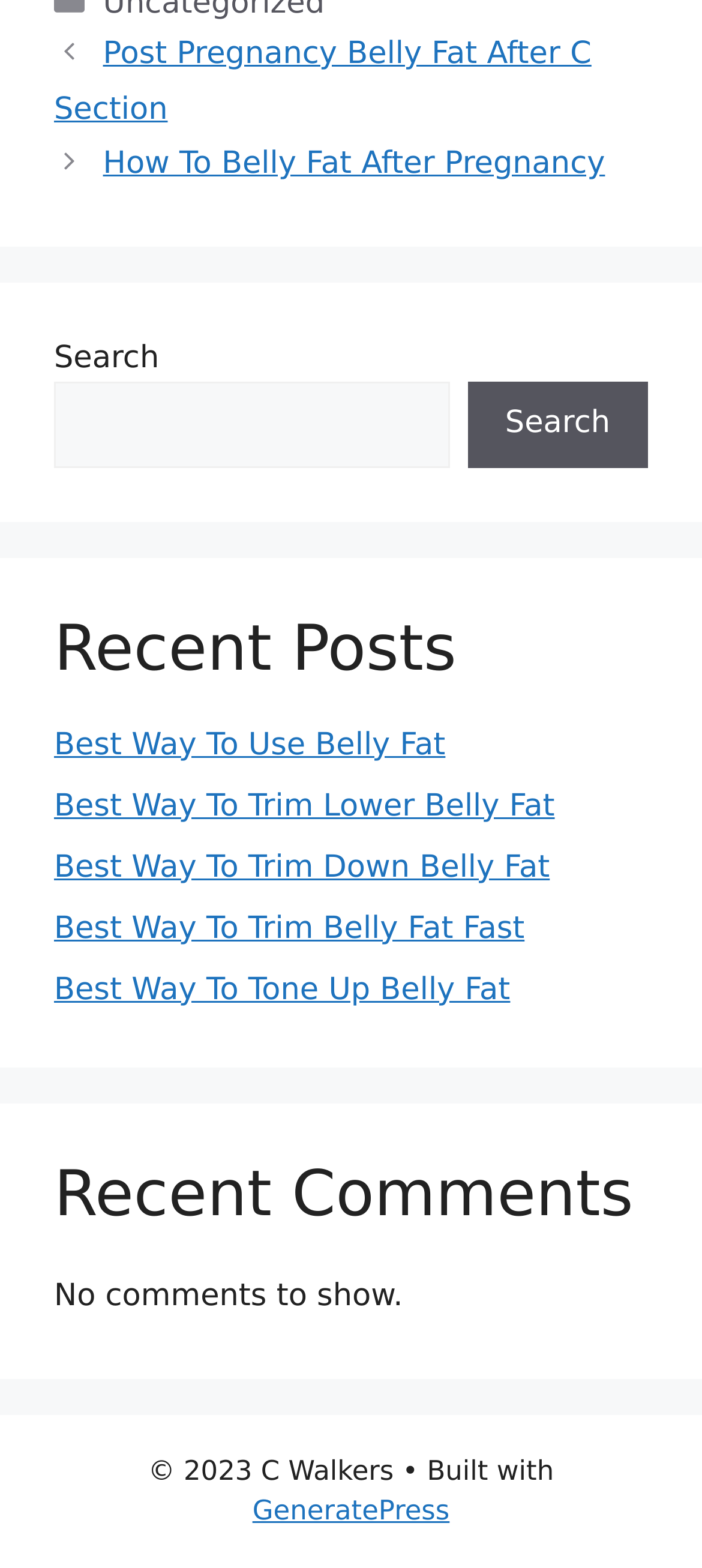Please determine the bounding box coordinates of the area that needs to be clicked to complete this task: 'View recent posts'. The coordinates must be four float numbers between 0 and 1, formatted as [left, top, right, bottom].

None